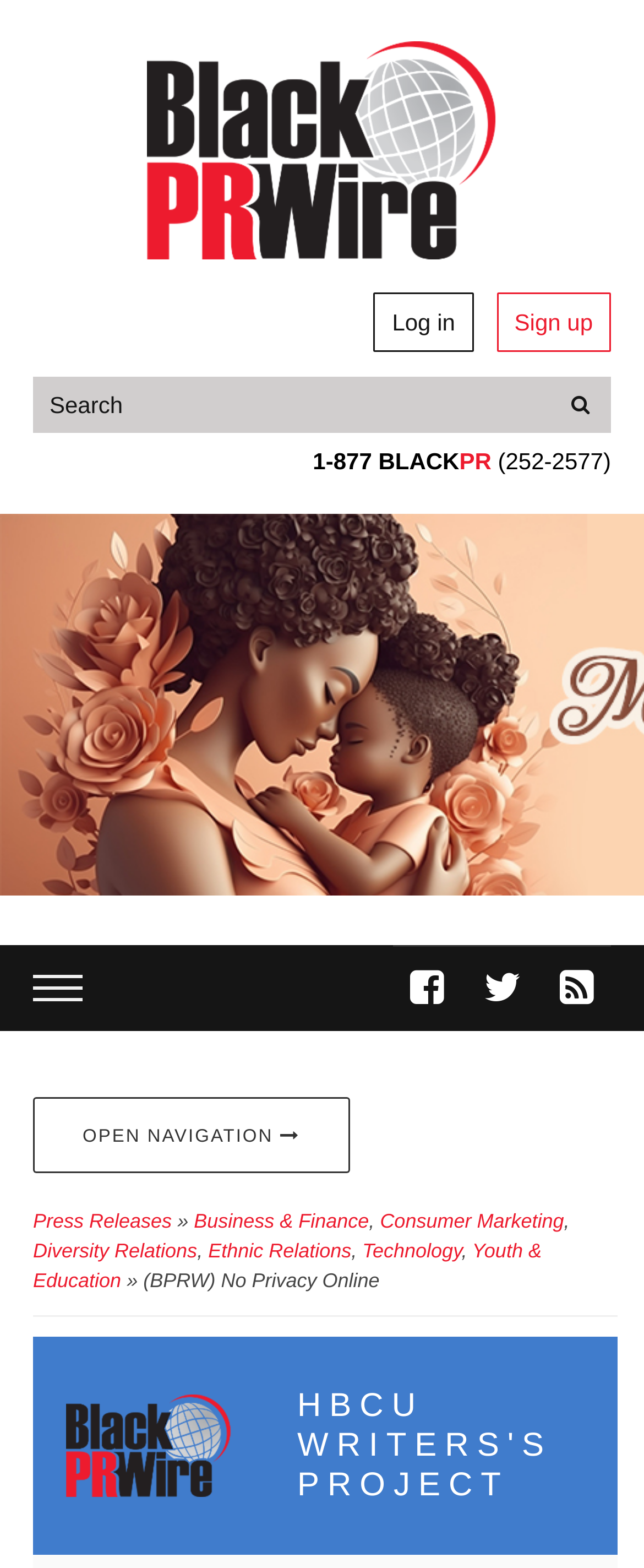Find the bounding box of the web element that fits this description: "Technology".

[0.563, 0.79, 0.717, 0.805]